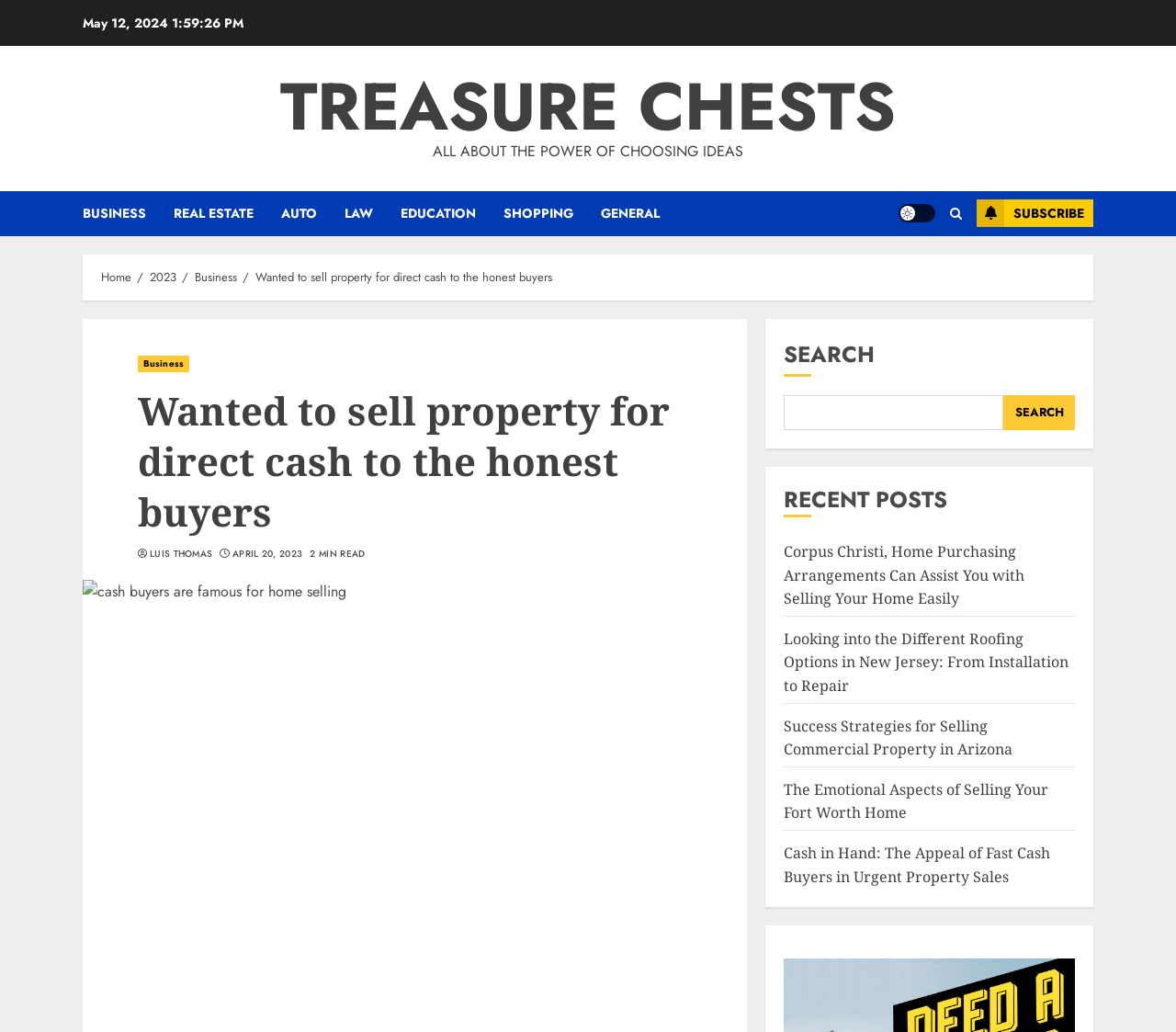From the webpage screenshot, predict the bounding box of the UI element that matches this description: "Business".

[0.117, 0.345, 0.161, 0.361]